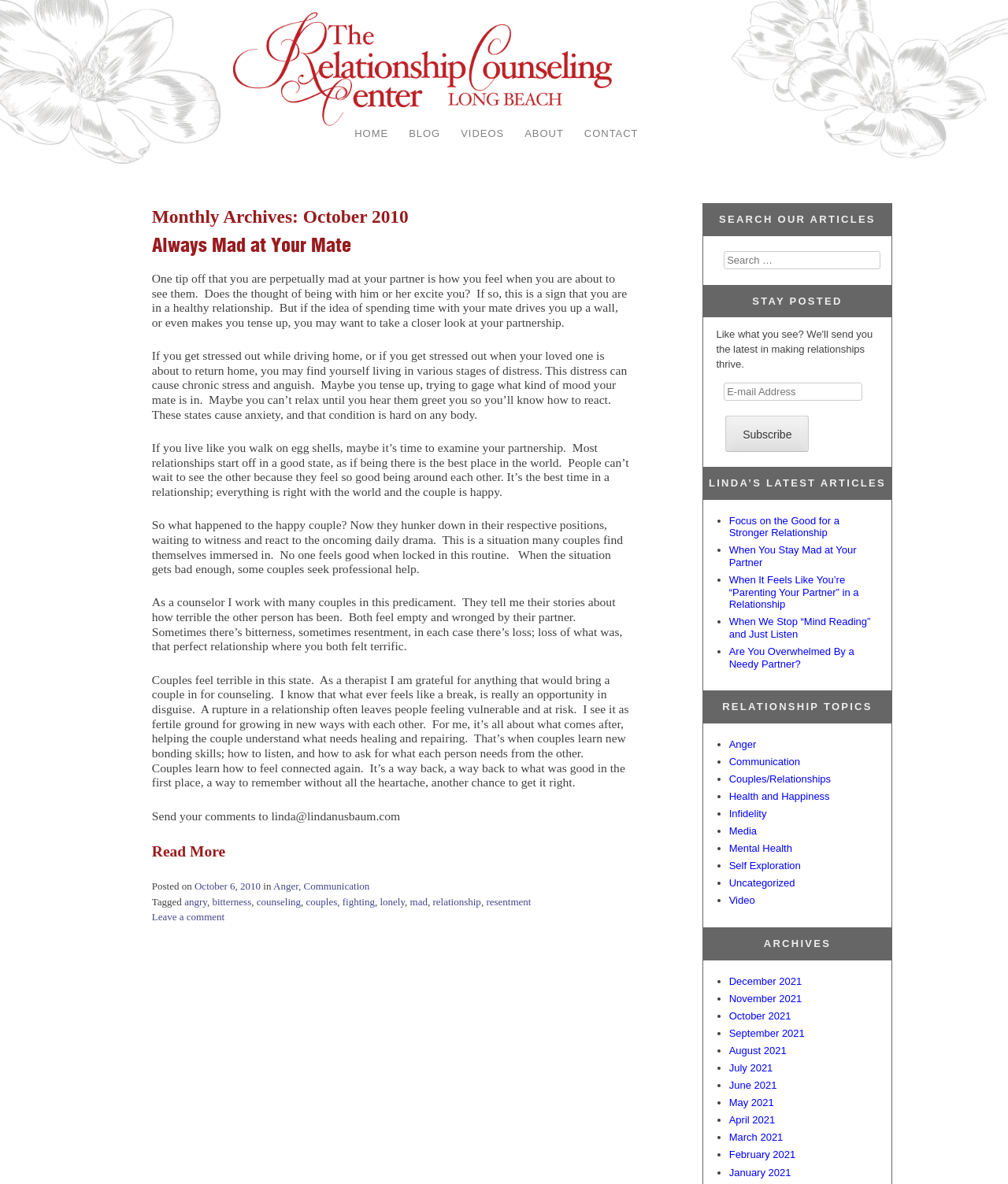Identify the bounding box coordinates of the clickable region to carry out the given instruction: "Go to 'Essays Page'".

None